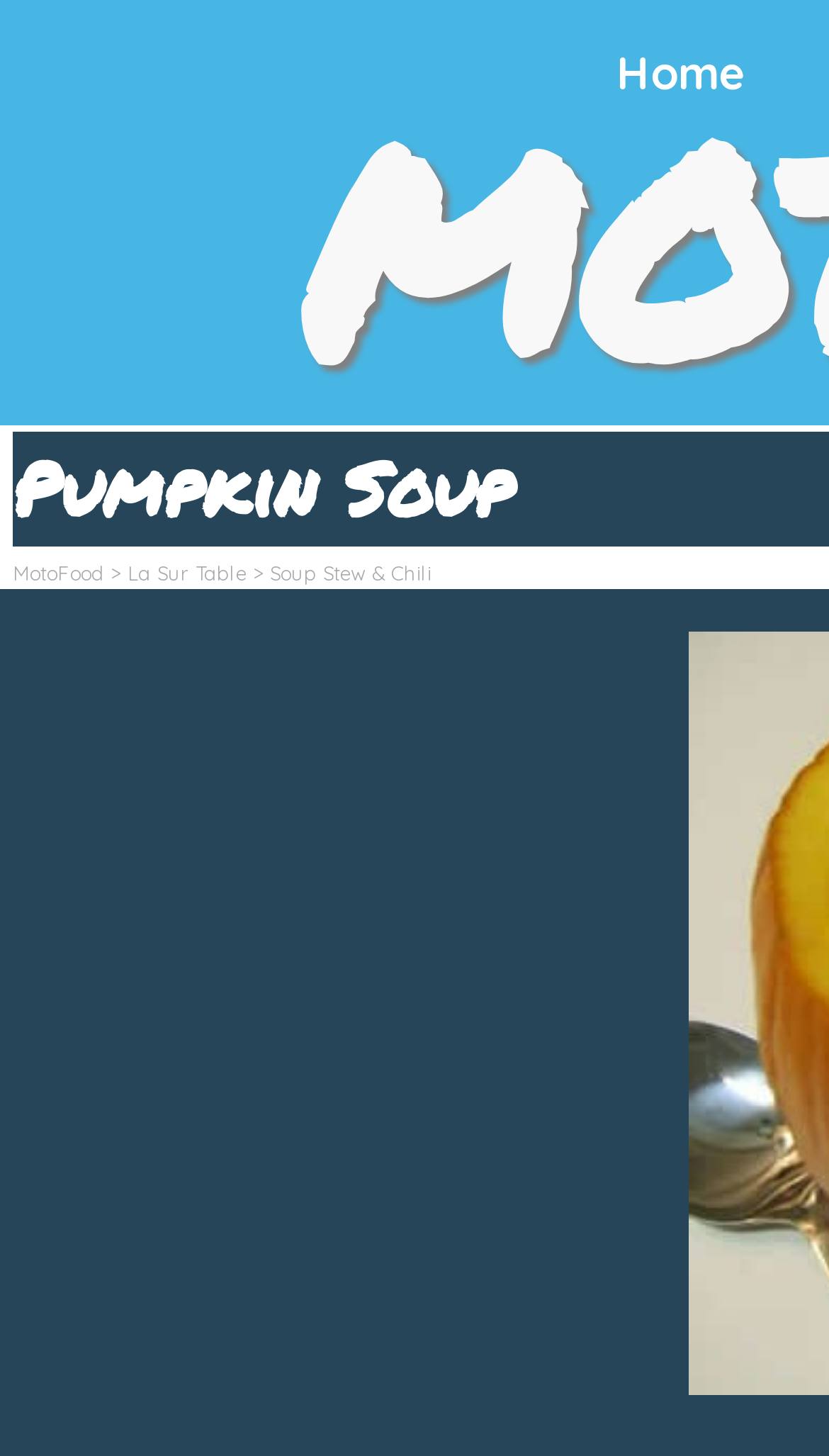Given the description "MotoFood", provide the bounding box coordinates of the corresponding UI element.

[0.015, 0.383, 0.126, 0.405]